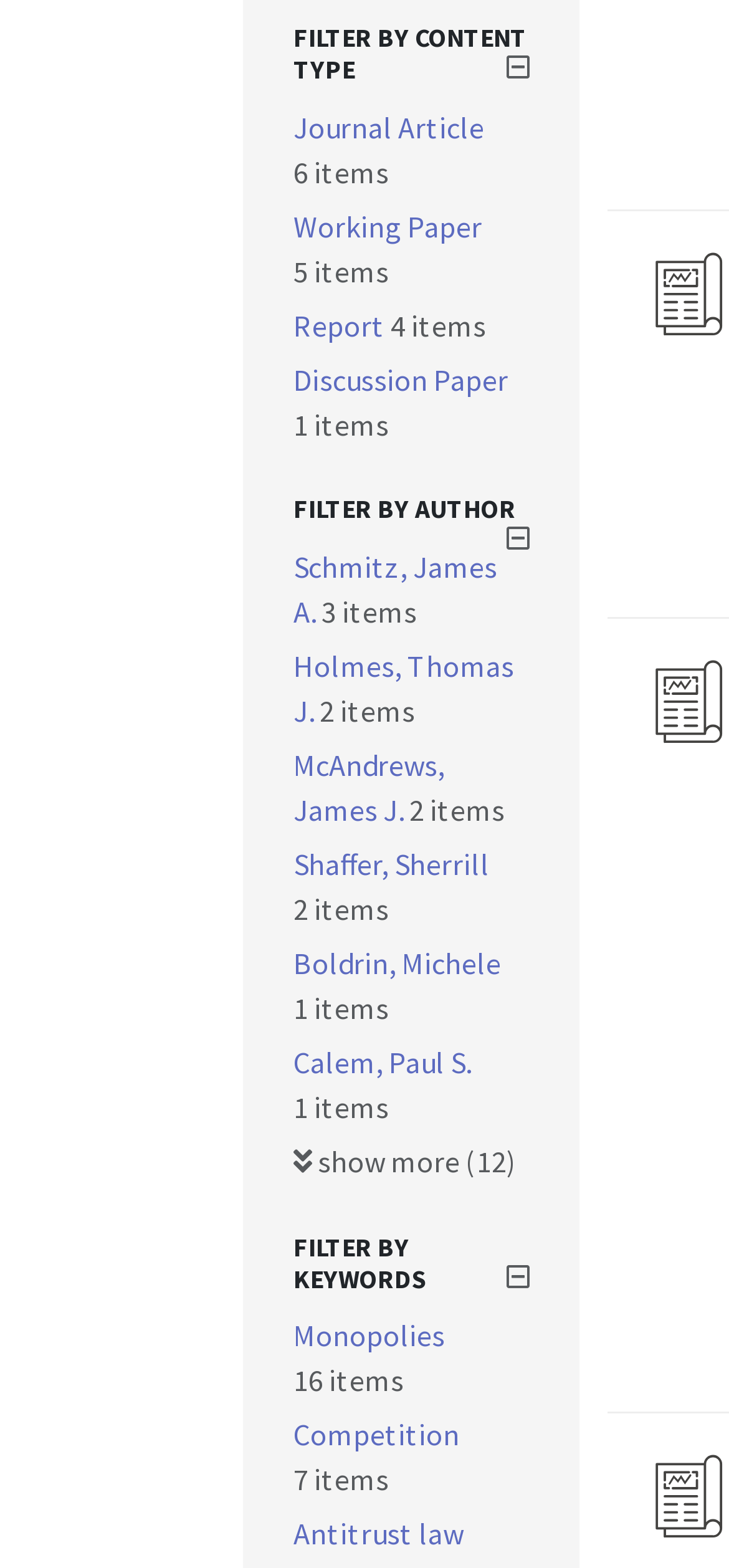How many content types are available?
Could you answer the question in a detailed manner, providing as much information as possible?

I counted the number of links under the 'FILTER BY CONTENT TYPE' heading, which are 'Journal Article', 'Working Paper', 'Report', 'Discussion Paper', and three more. Therefore, there are 7 content types available.